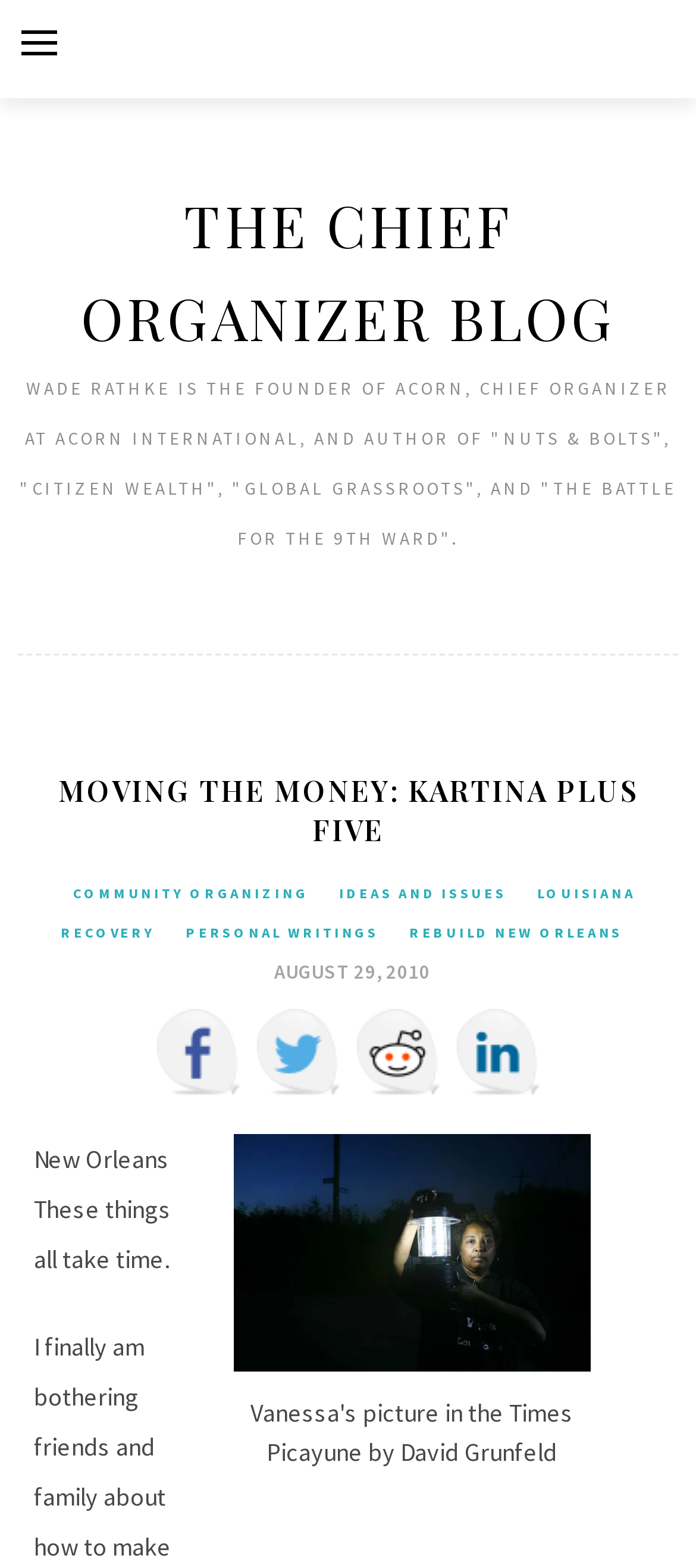Highlight the bounding box coordinates of the element that should be clicked to carry out the following instruction: "Read about Moving the Money: Kartina Plus Five". The coordinates must be given as four float numbers ranging from 0 to 1, i.e., [left, top, right, bottom].

[0.049, 0.492, 0.951, 0.542]